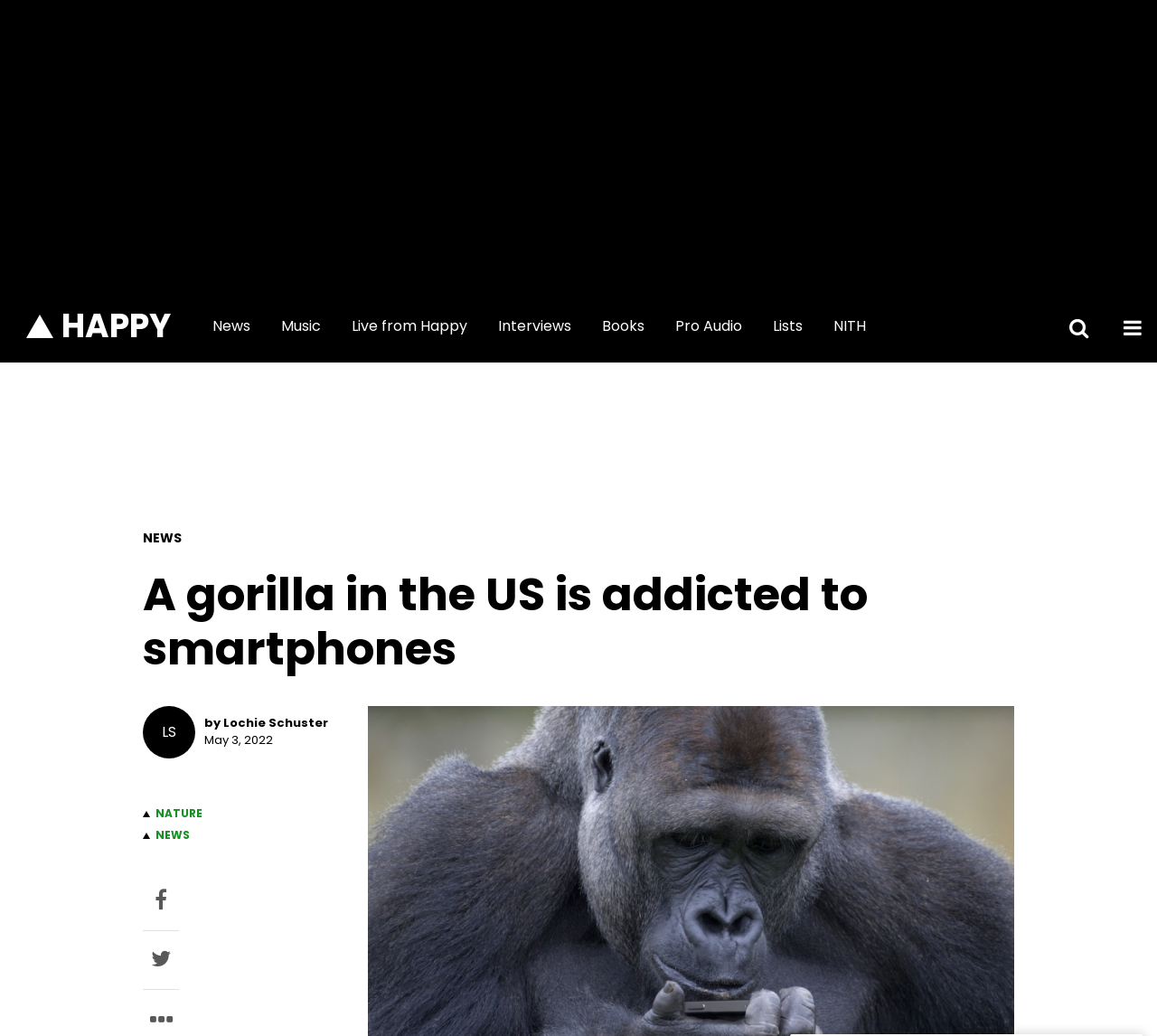Please identify the coordinates of the bounding box that should be clicked to fulfill this instruction: "Click on the HAPPY link".

[0.023, 0.299, 0.148, 0.331]